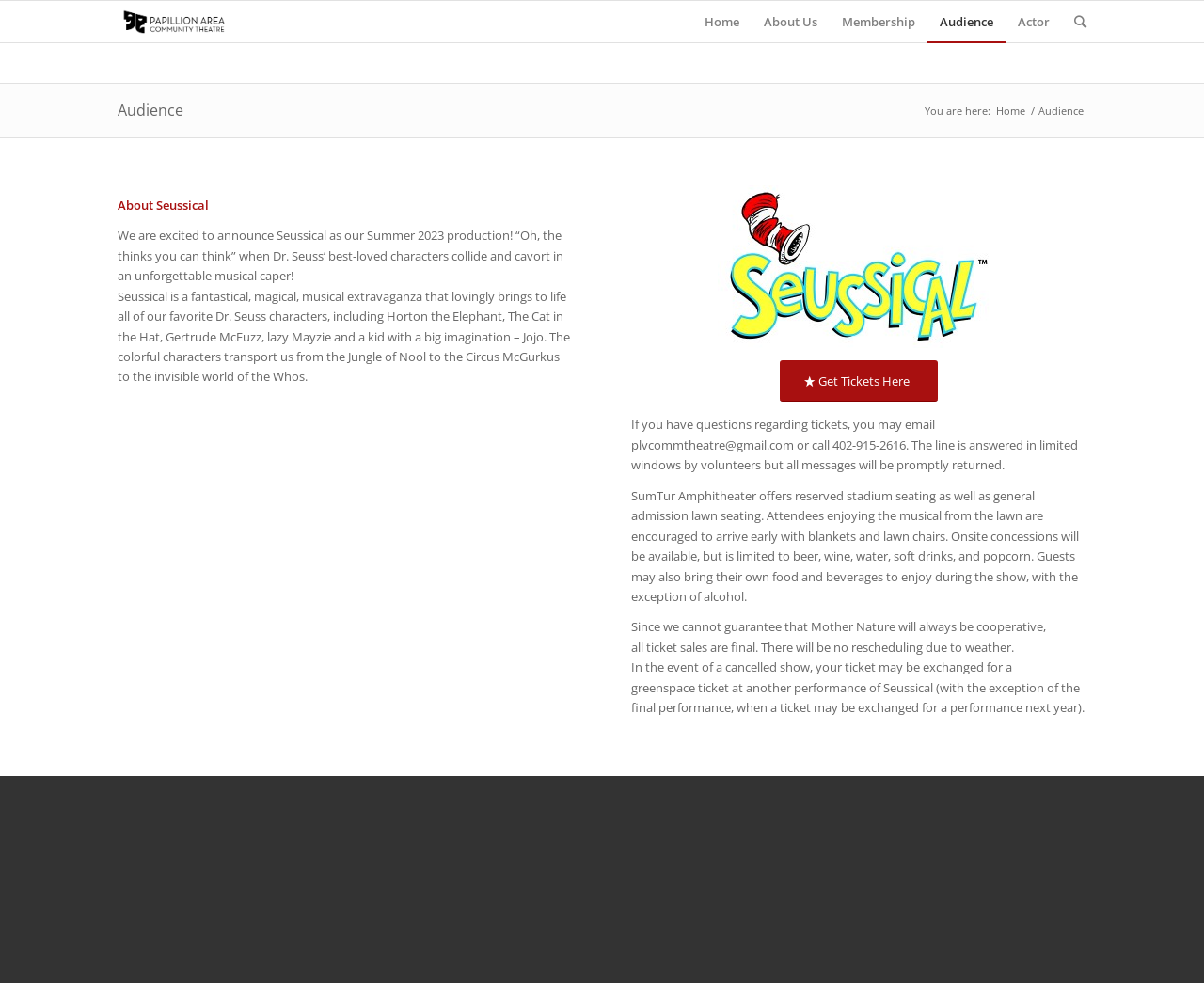Locate the bounding box coordinates of the clickable area needed to fulfill the instruction: "Click on the PAC Theatre logo".

[0.098, 0.001, 0.194, 0.043]